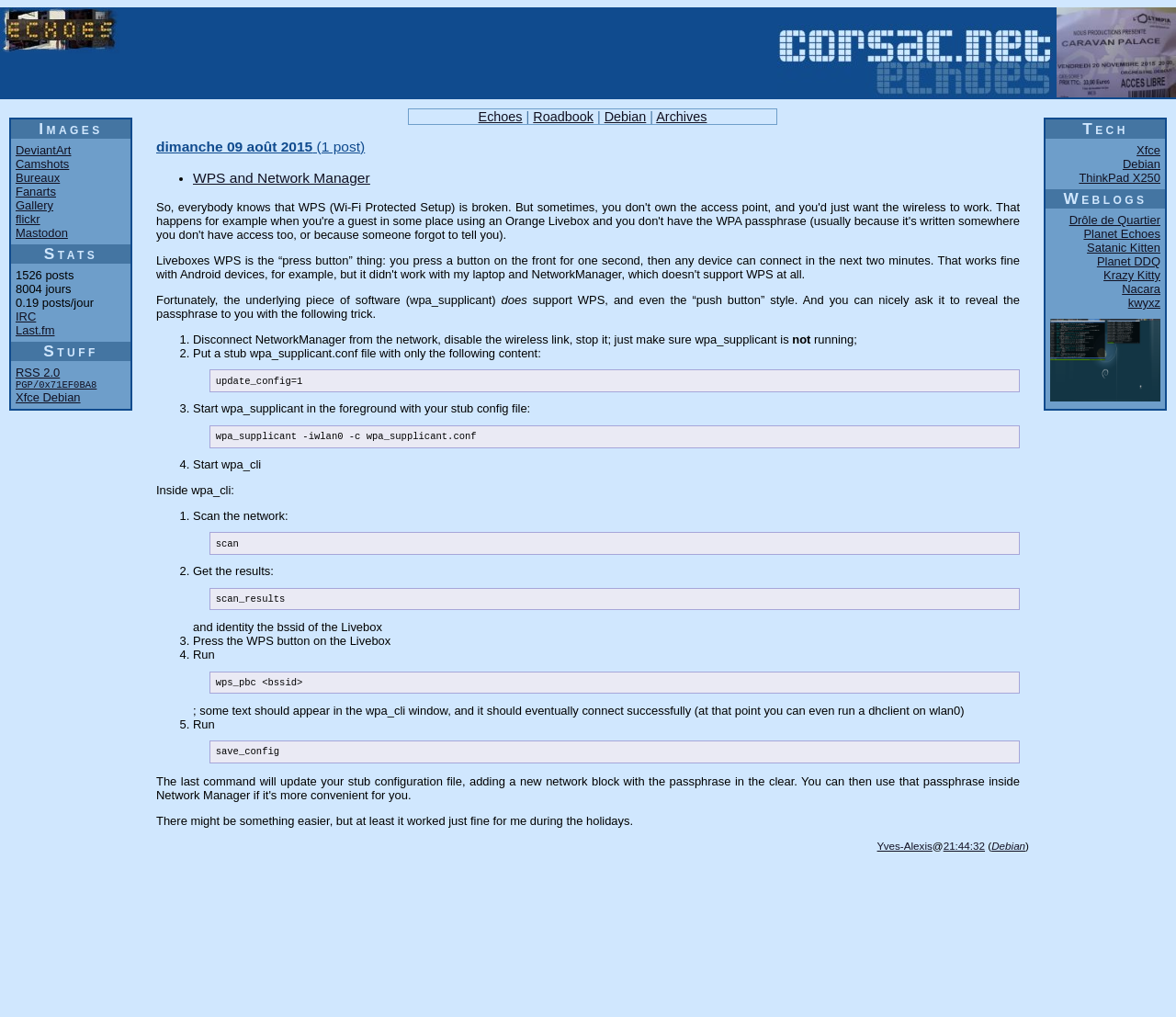Using the provided description Bureaux, find the bounding box coordinates for the UI element. Provide the coordinates in (top-left x, top-left y, bottom-right x, bottom-right y) format, ensuring all values are between 0 and 1.

[0.013, 0.168, 0.051, 0.182]